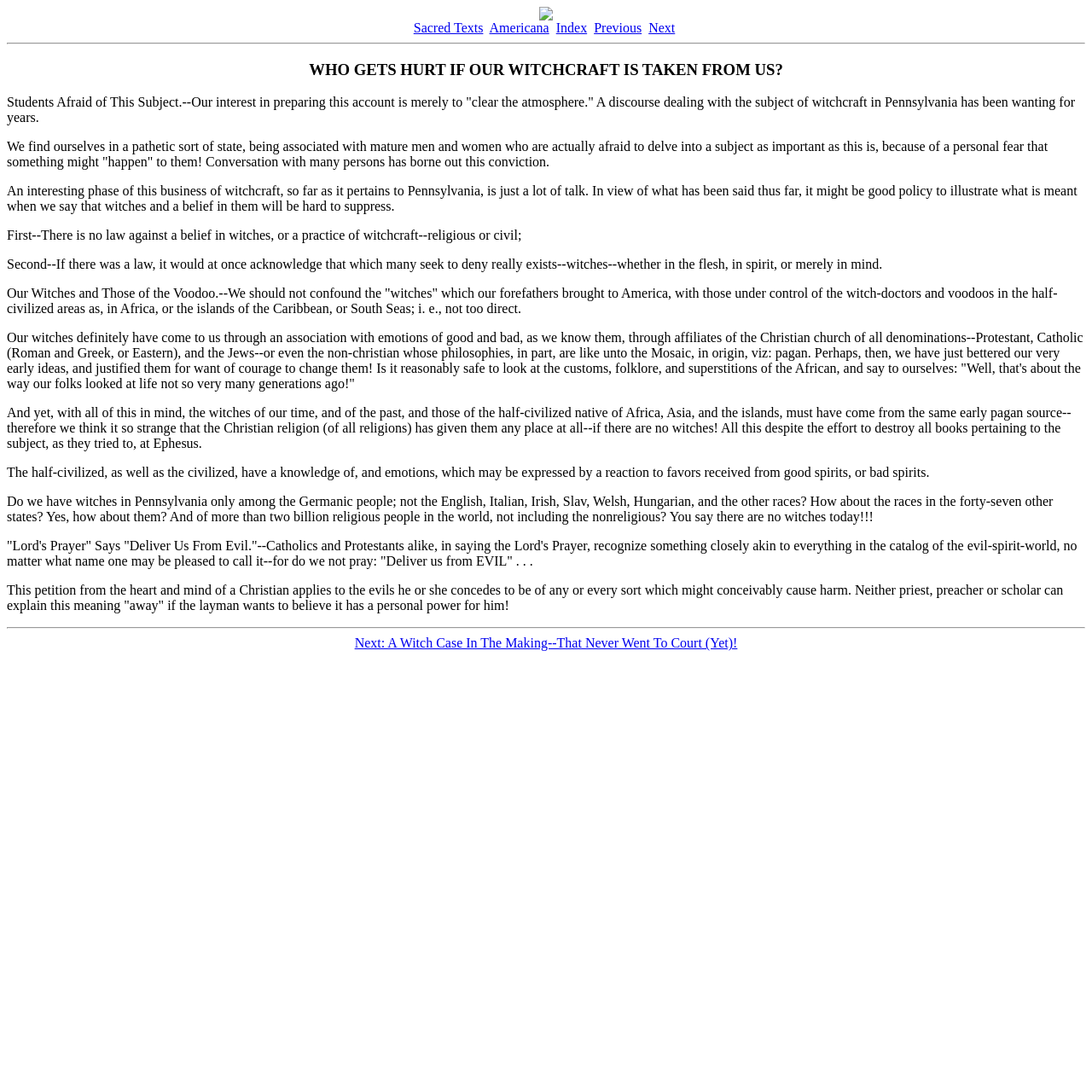Given the element description, predict the bounding box coordinates in the format (top-left x, top-left y, bottom-right x, bottom-right y), using floating point numbers between 0 and 1: Previous

[0.544, 0.019, 0.588, 0.032]